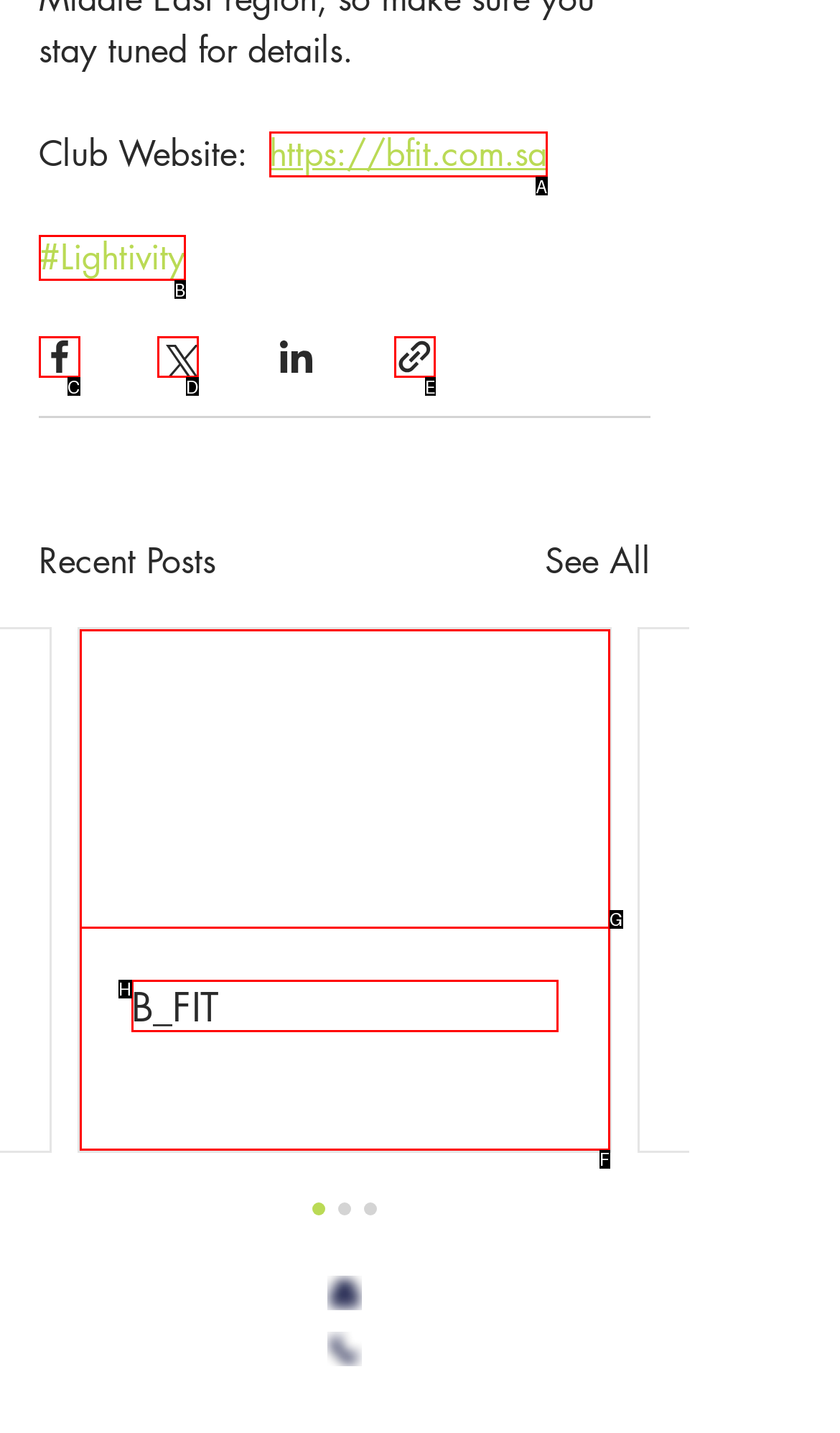Tell me the letter of the option that corresponds to the description: aria-label="Share via Facebook"
Answer using the letter from the given choices directly.

C